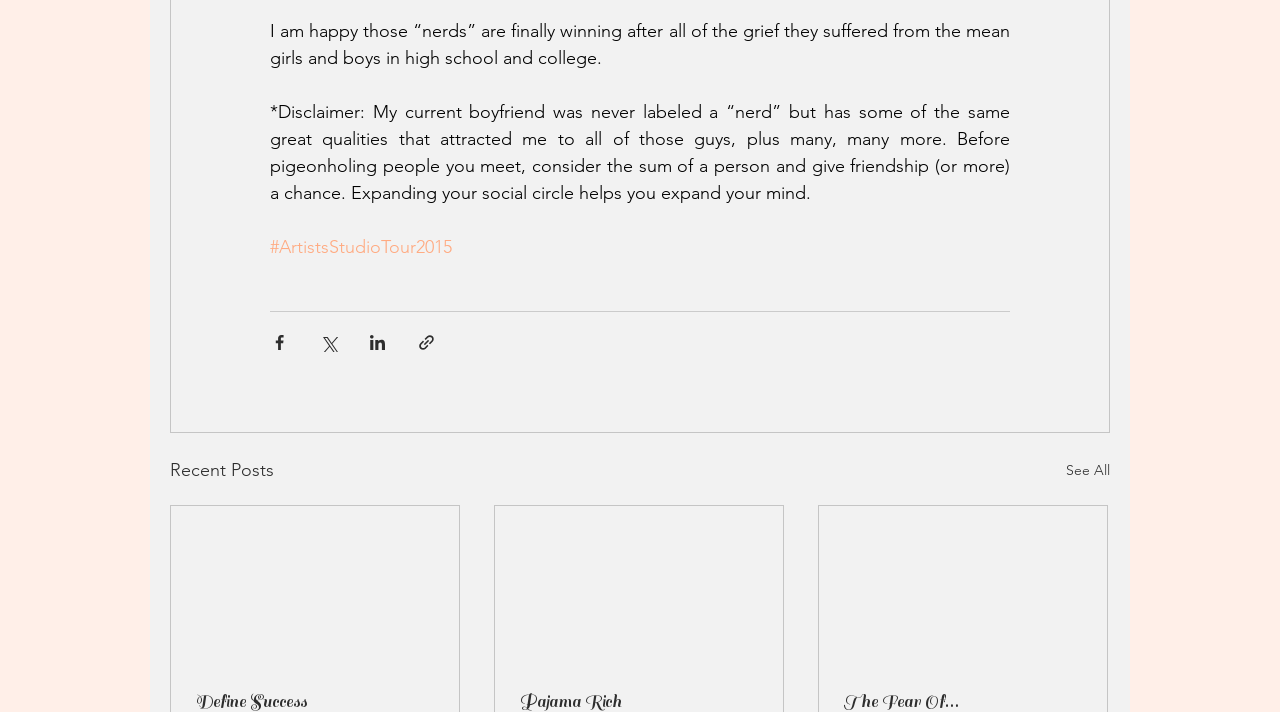Provide the bounding box coordinates in the format (top-left x, top-left y, bottom-right x, bottom-right y). All values are floating point numbers between 0 and 1. Determine the bounding box coordinate of the UI element described as: See All

[0.833, 0.641, 0.867, 0.681]